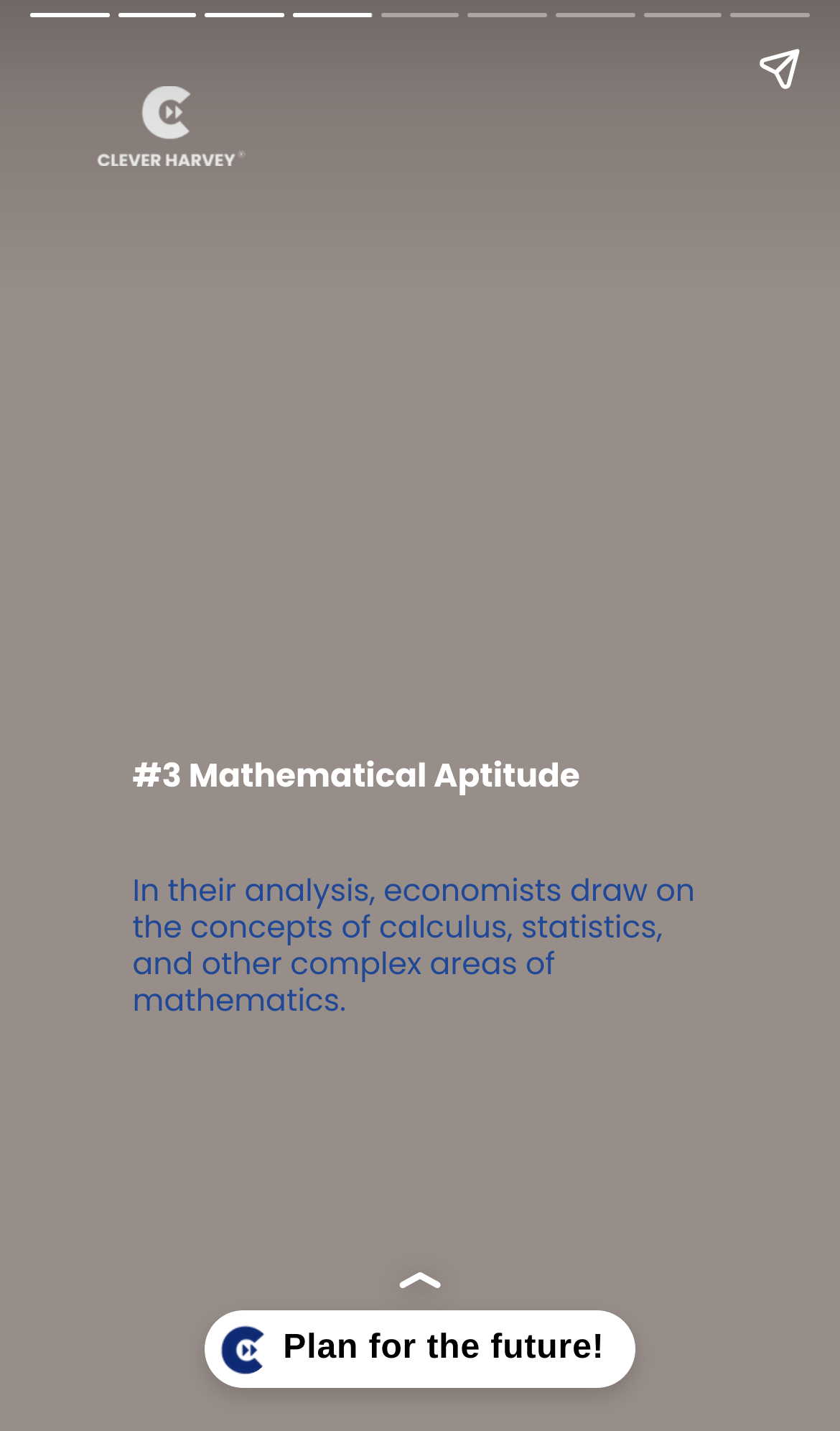How many buttons are there on the webpage?
By examining the image, provide a one-word or phrase answer.

5